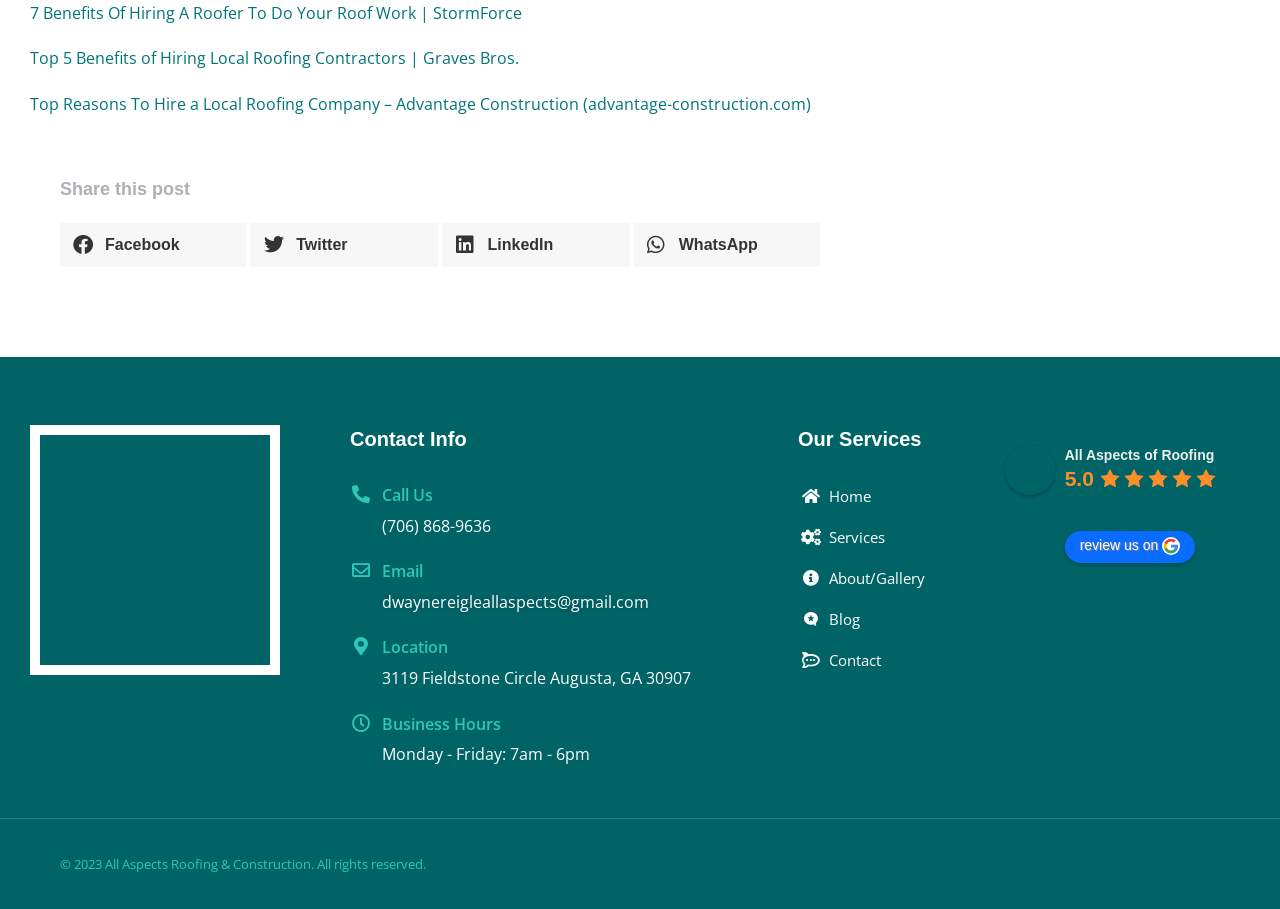Find the bounding box coordinates of the clickable element required to execute the following instruction: "Share on Facebook". Provide the coordinates as four float numbers between 0 and 1, i.e., [left, top, right, bottom].

[0.047, 0.245, 0.192, 0.293]